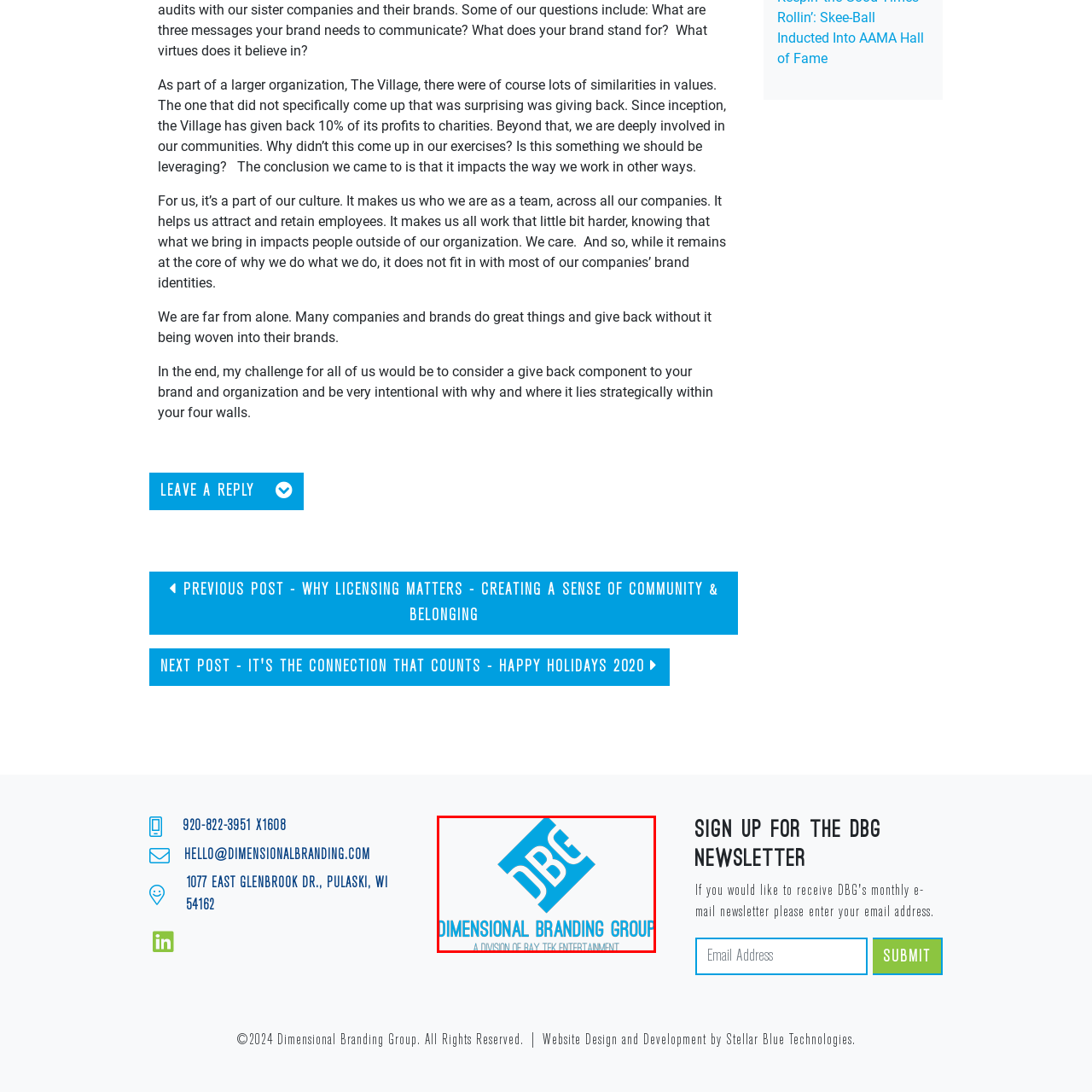Elaborate on the image enclosed by the red box with a detailed description.

The image features the logo of the Dimensional Branding Group (DBG), which is prominently displayed in a modern and clean design. The logo incorporates the letters "DBG" arranged within a distinctive blue diamond shape. Beneath the logo, the full name "DIMENSIONAL BRANDING GROUP" is written in bold, uppercase letters, emphasizing the organization's brand identity. Additionally, a tagline is included, stating "A DIVISION OF BAY TEK ENTERTAINMENT," which highlights its affiliation with a larger entertainment entity. The overall aesthetic exudes professionalism and creativity, reflecting the values and mission of the organization in the branding and entertainment sectors.